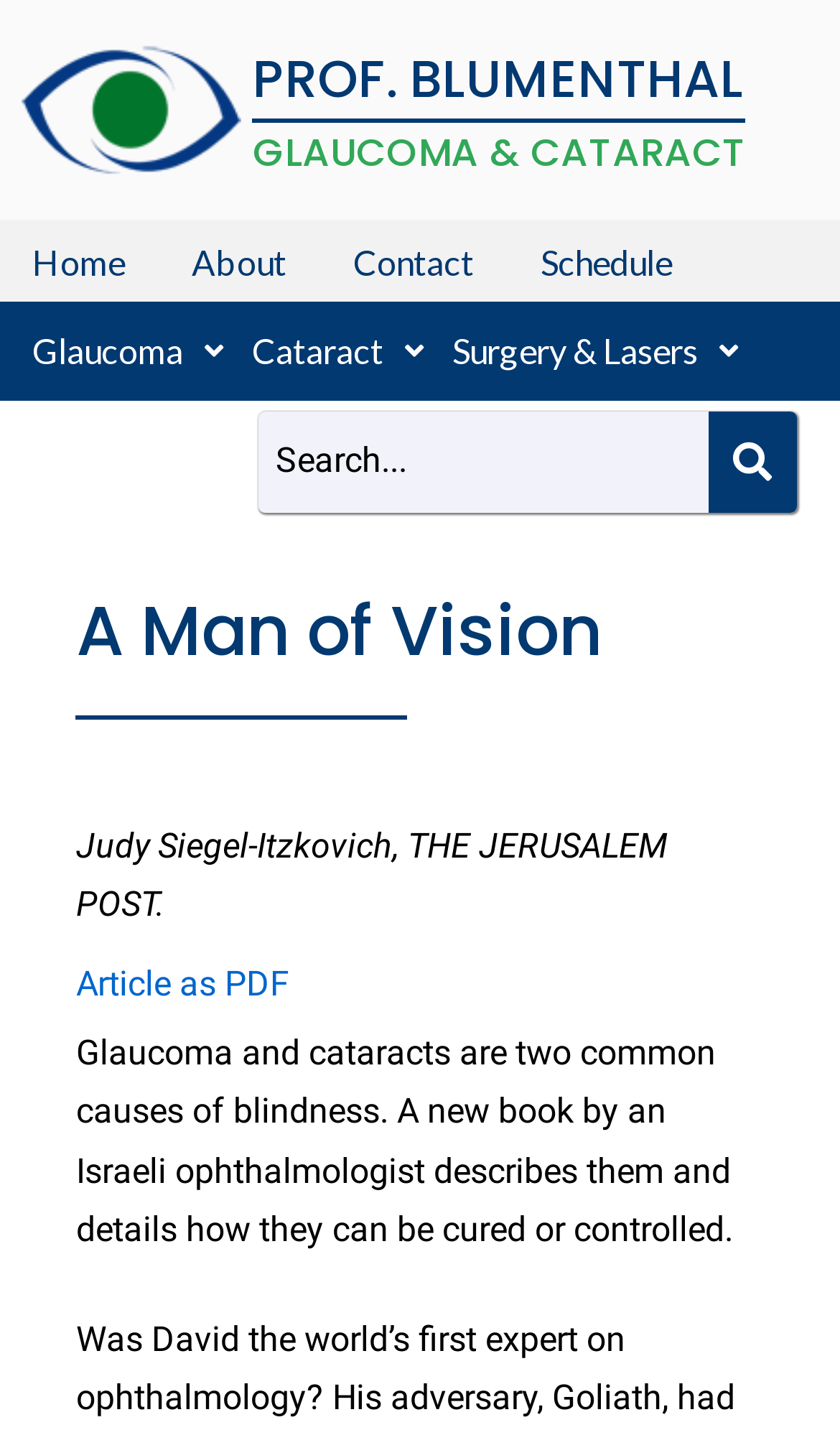Please mark the bounding box coordinates of the area that should be clicked to carry out the instruction: "Go to Home page".

[0.0, 0.157, 0.187, 0.211]